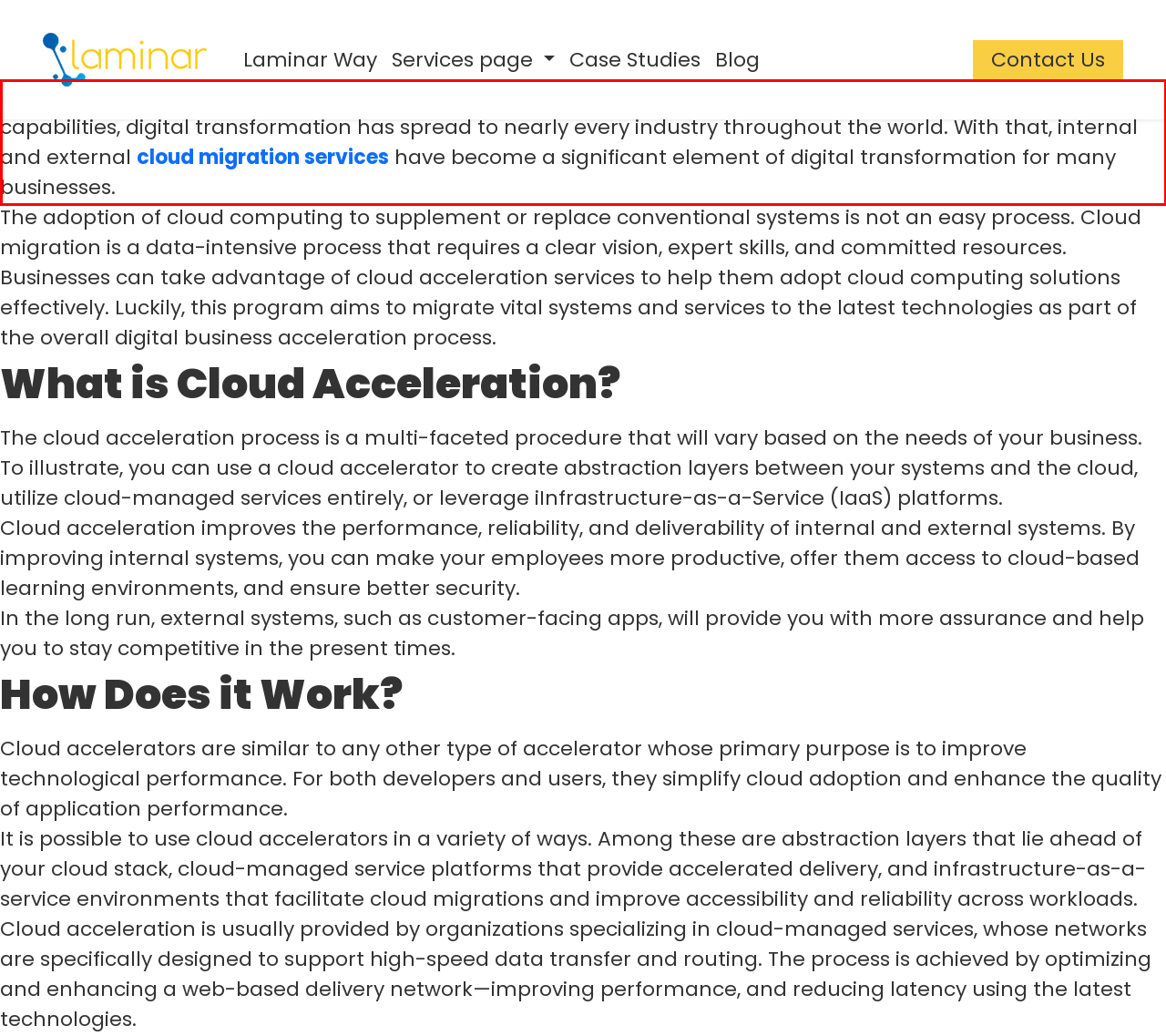You are provided with a webpage screenshot that includes a red rectangle bounding box. Extract the text content from within the bounding box using OCR.

Since modern technology has made it possible to streamline processes, reduce costs, and provide advanced capabilities, digital transformation has spread to nearly every industry throughout the world. With that, internal and external cloud migration services have become a significant element of digital transformation for many businesses.